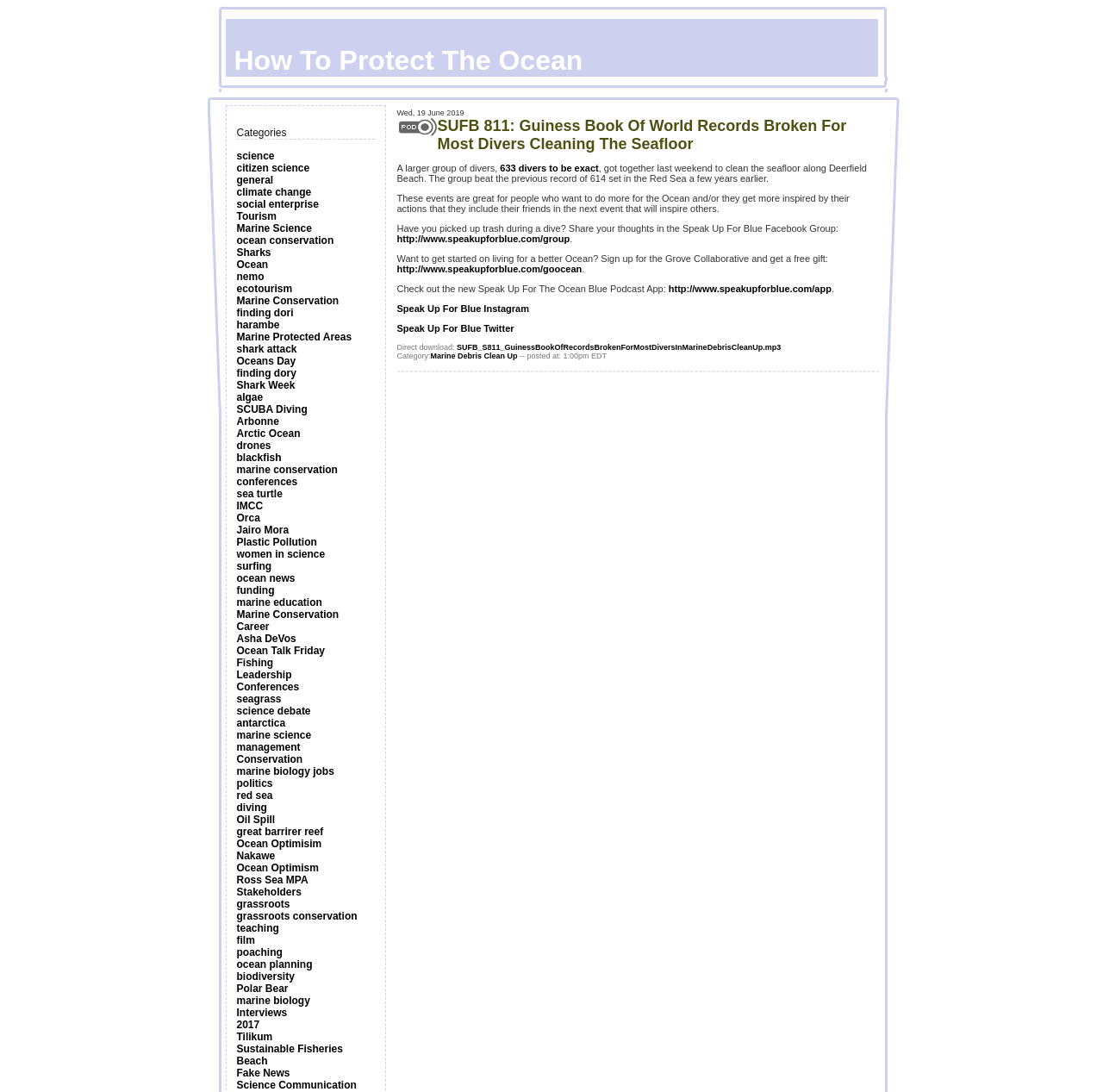Determine the bounding box coordinates of the section to be clicked to follow the instruction: "Discover 'Ocean Optimism' articles". The coordinates should be given as four float numbers between 0 and 1, formatted as [left, top, right, bottom].

[0.214, 0.767, 0.292, 0.778]